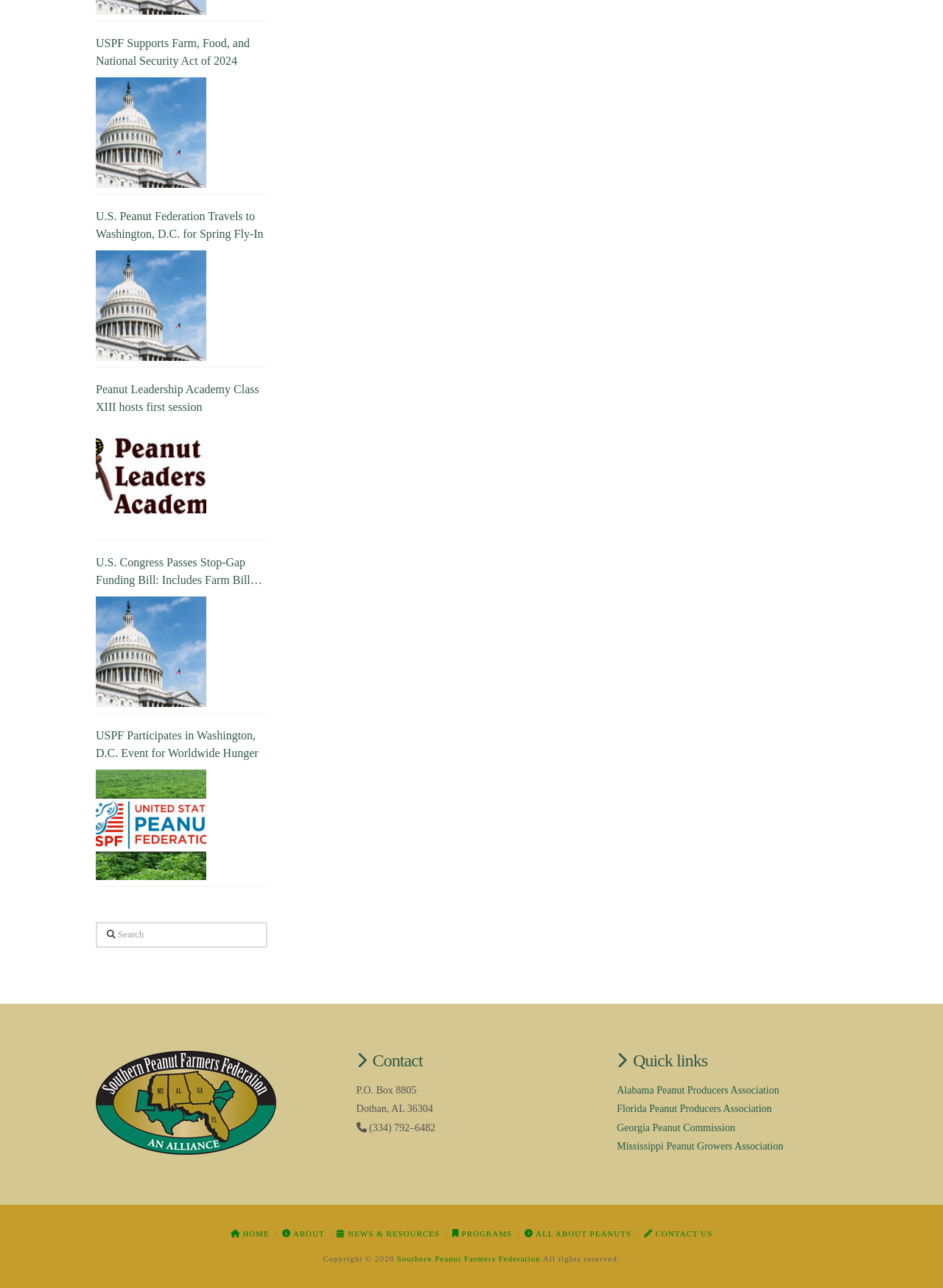What is the phone number listed on the webpage?
Please answer using one word or phrase, based on the screenshot.

(334) 792–6482